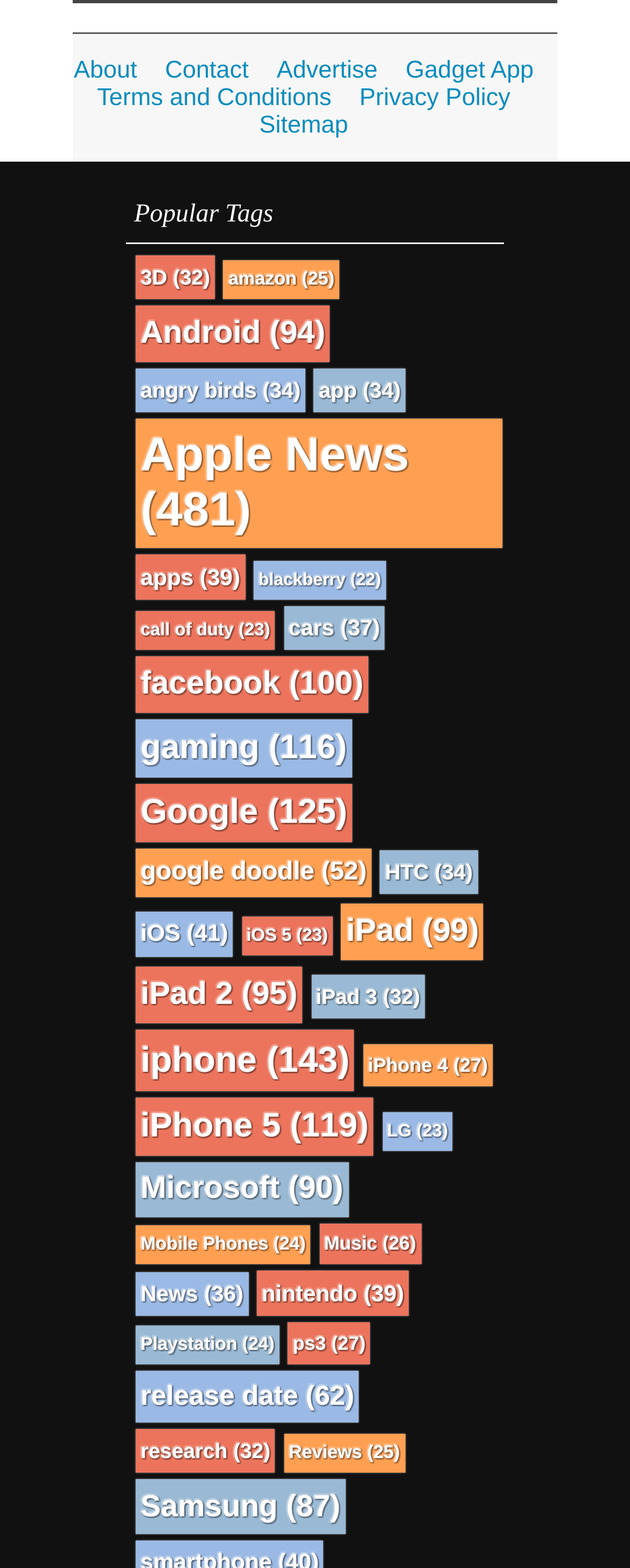Determine the bounding box coordinates of the clickable element to achieve the following action: 'Explore '3D' items'. Provide the coordinates as four float values between 0 and 1, formatted as [left, top, right, bottom].

[0.215, 0.163, 0.341, 0.191]